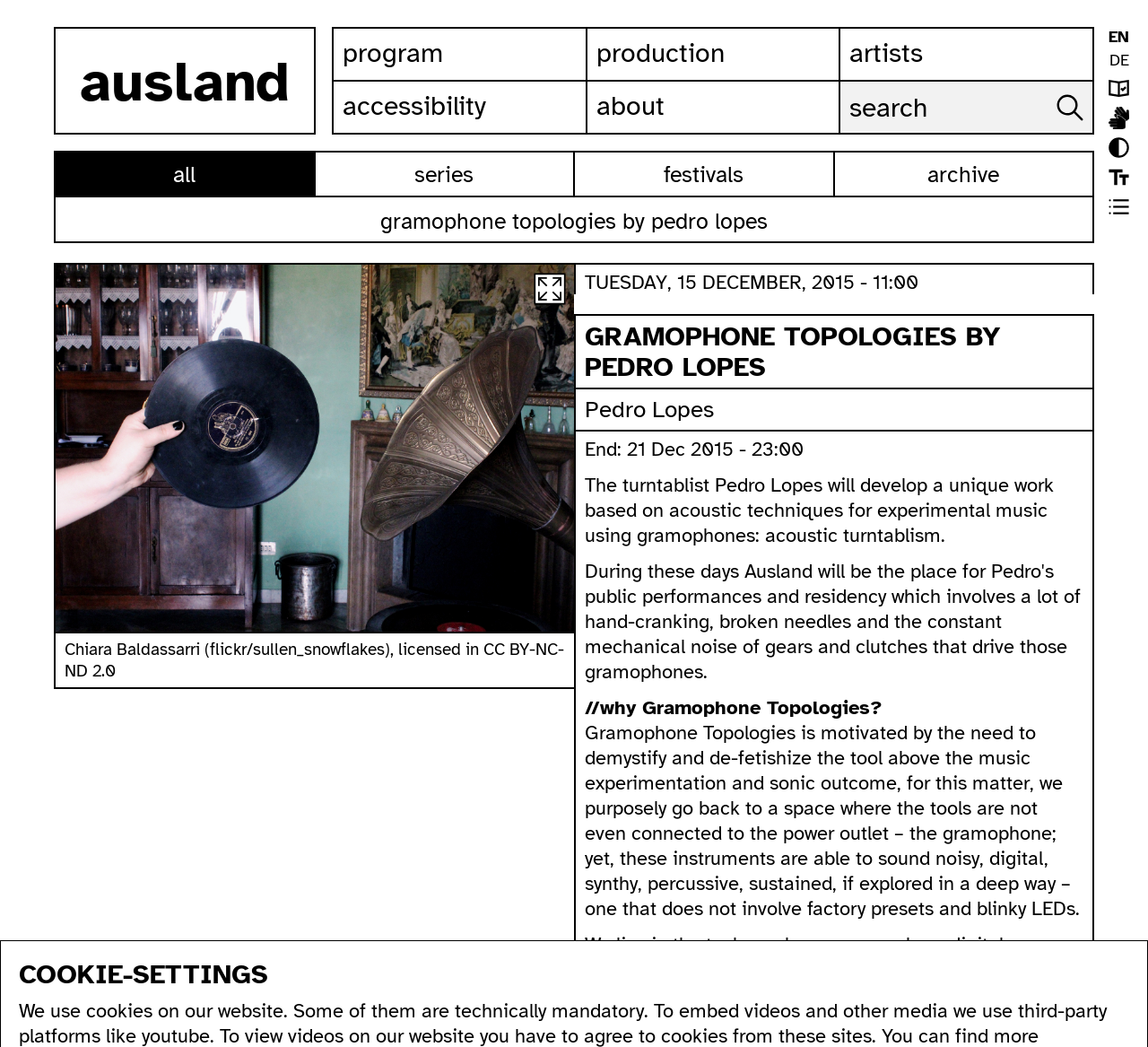Answer the question using only a single word or phrase: 
What is the theme of the event?

Experimental music